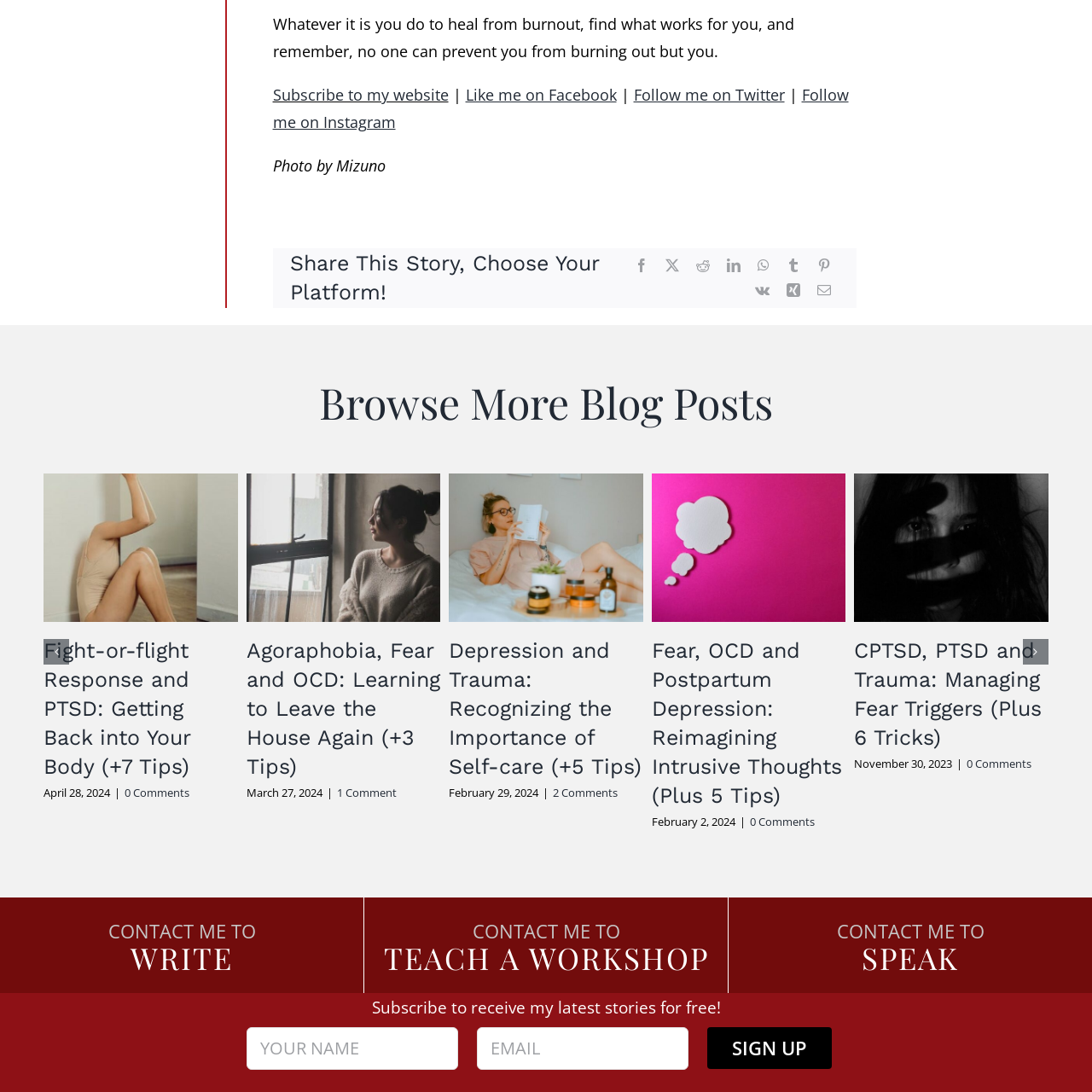Thoroughly describe the scene captured inside the red-bordered image.

The image features a stylized representation of a thought bubble, commonly used in visual communications to convey ideas, thoughts, or dialogue. This design element can symbolize the importance of mental health discussions, reflecting the overarching themes of healing and self-care that are often emphasized in wellness and psychological content. Given its context within a blog discussing topics such as PTSD, depression, and self-care strategies, this thought bubble effectively encapsulates the notion of expressing one’s feelings and thoughts, which is crucial in managing mental health and promoting conversation around burnout and emotional well-being. The accompanying content of the blog seeks to empower individuals to find methods that resonate with their personal healing journeys.